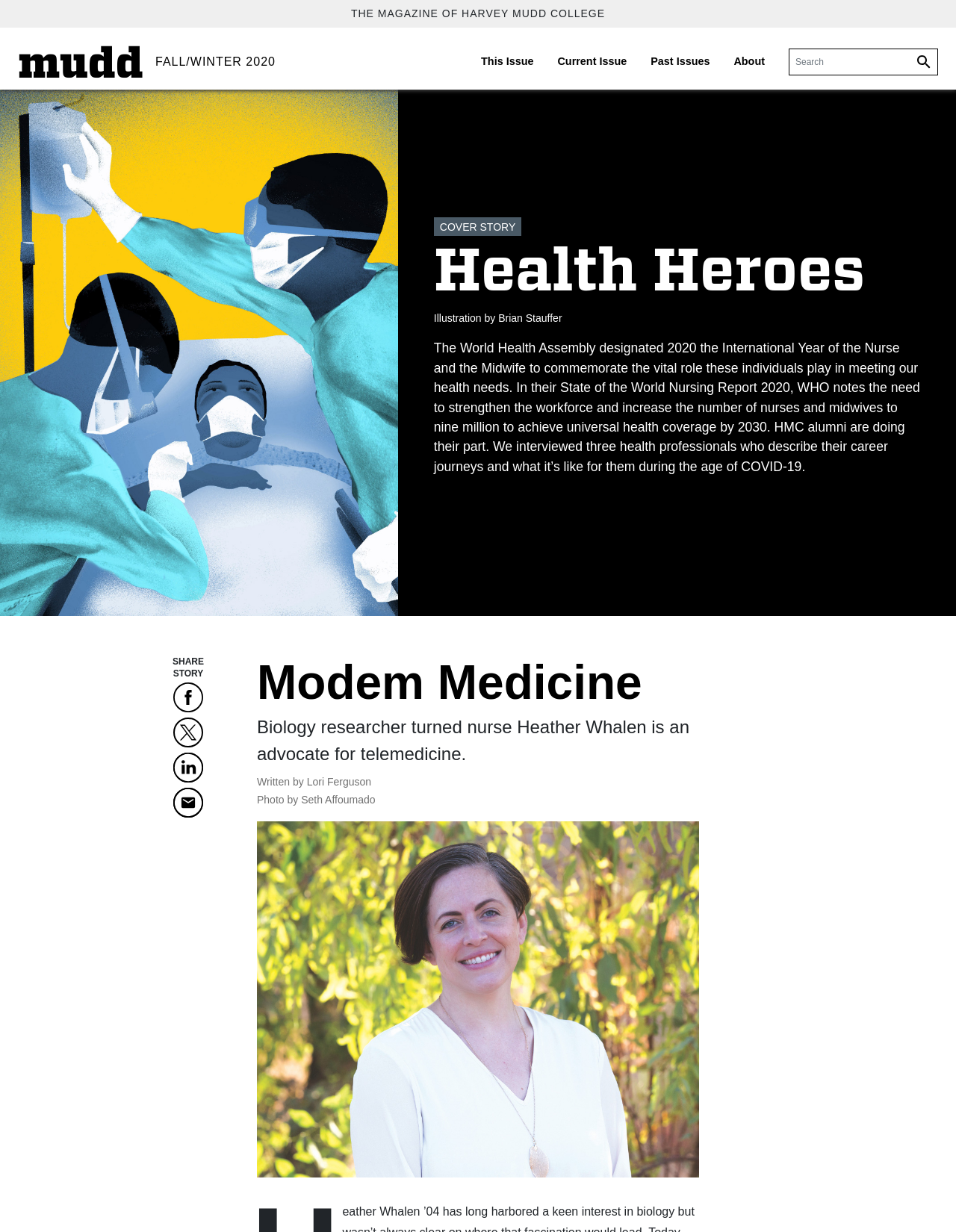Determine the bounding box coordinates of the region that needs to be clicked to achieve the task: "Click the 'HOME' link".

None